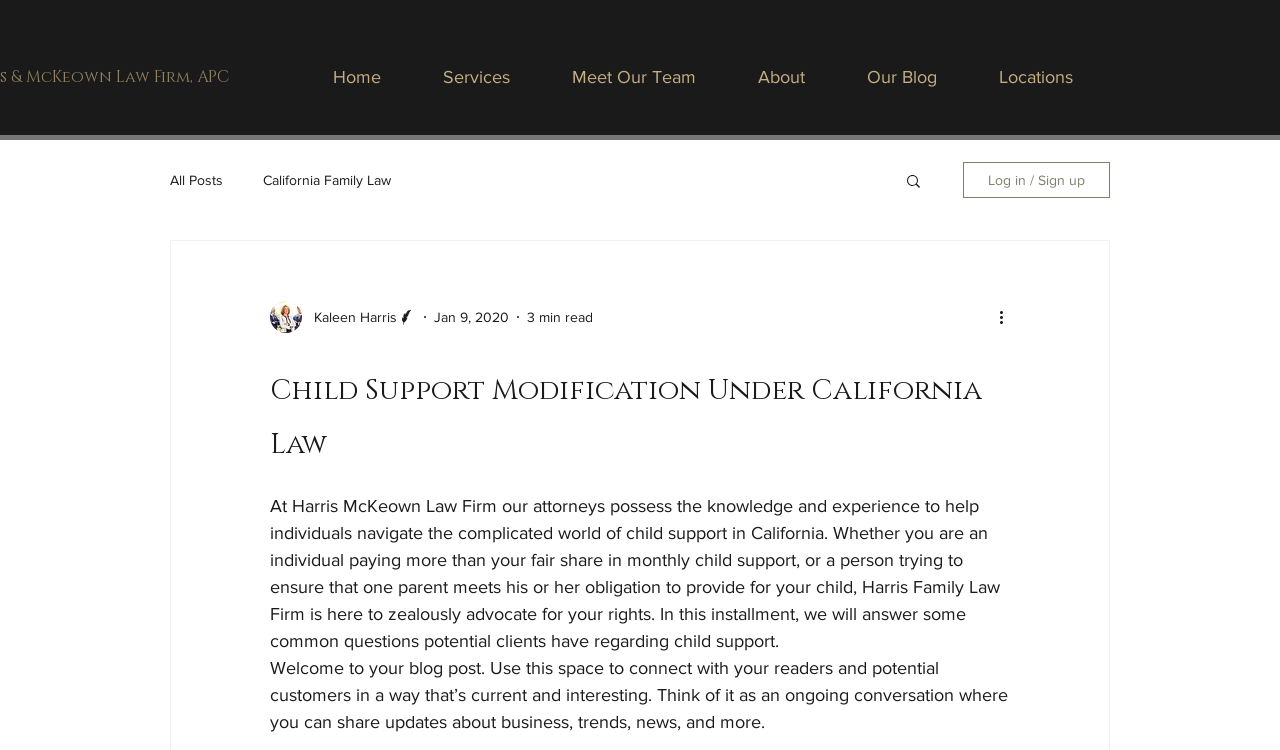Determine the bounding box coordinates of the area to click in order to meet this instruction: "View 'Meet Our Team' page".

[0.423, 0.069, 0.568, 0.136]